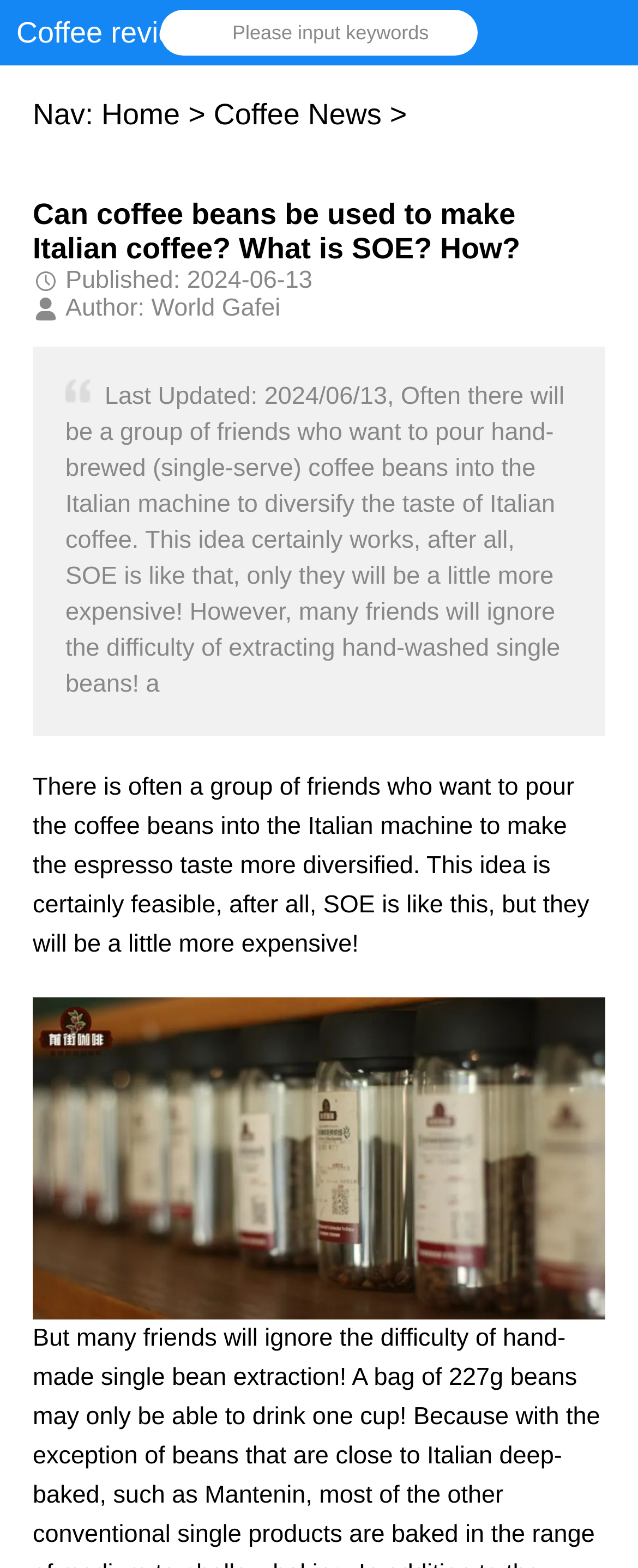Identify the main heading of the webpage and provide its text content.

Can coffee beans be used to make Italian coffee? What is SOE? How?